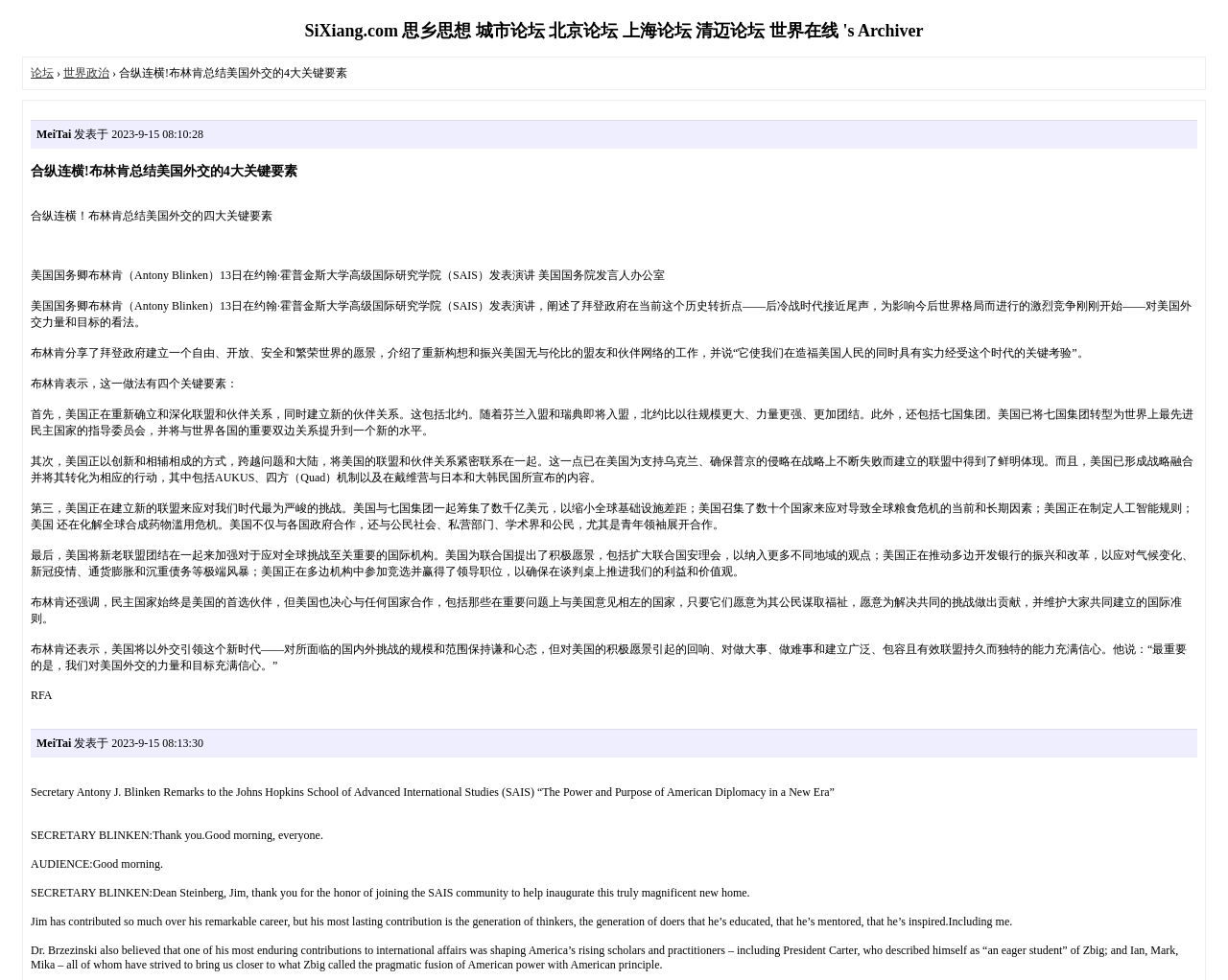Look at the image and answer the question in detail:
How many key elements of American diplomacy are mentioned in the article?

The article mentions four key elements of American diplomacy, which are: firstly, re-establishing and deepening alliances and partnerships; secondly, innovating and integrating alliances and partnerships; thirdly, building new alliances to address the most pressing challenges of our time; and lastly, uniting old and new alliances to strengthen international institutions.